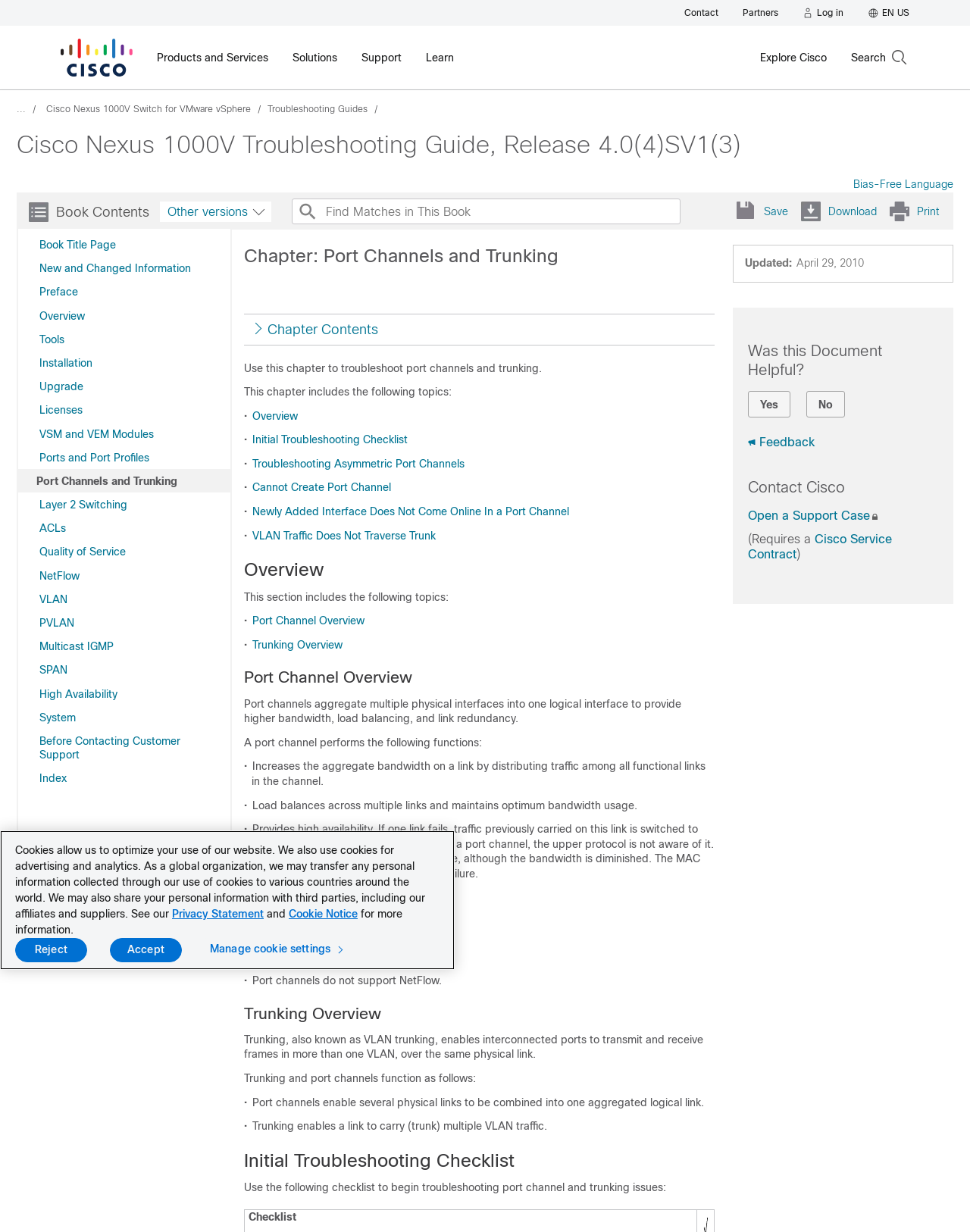Find and generate the main title of the webpage.

Cisco Nexus 1000V Troubleshooting Guide, Release 4.0(4)SV1(3)